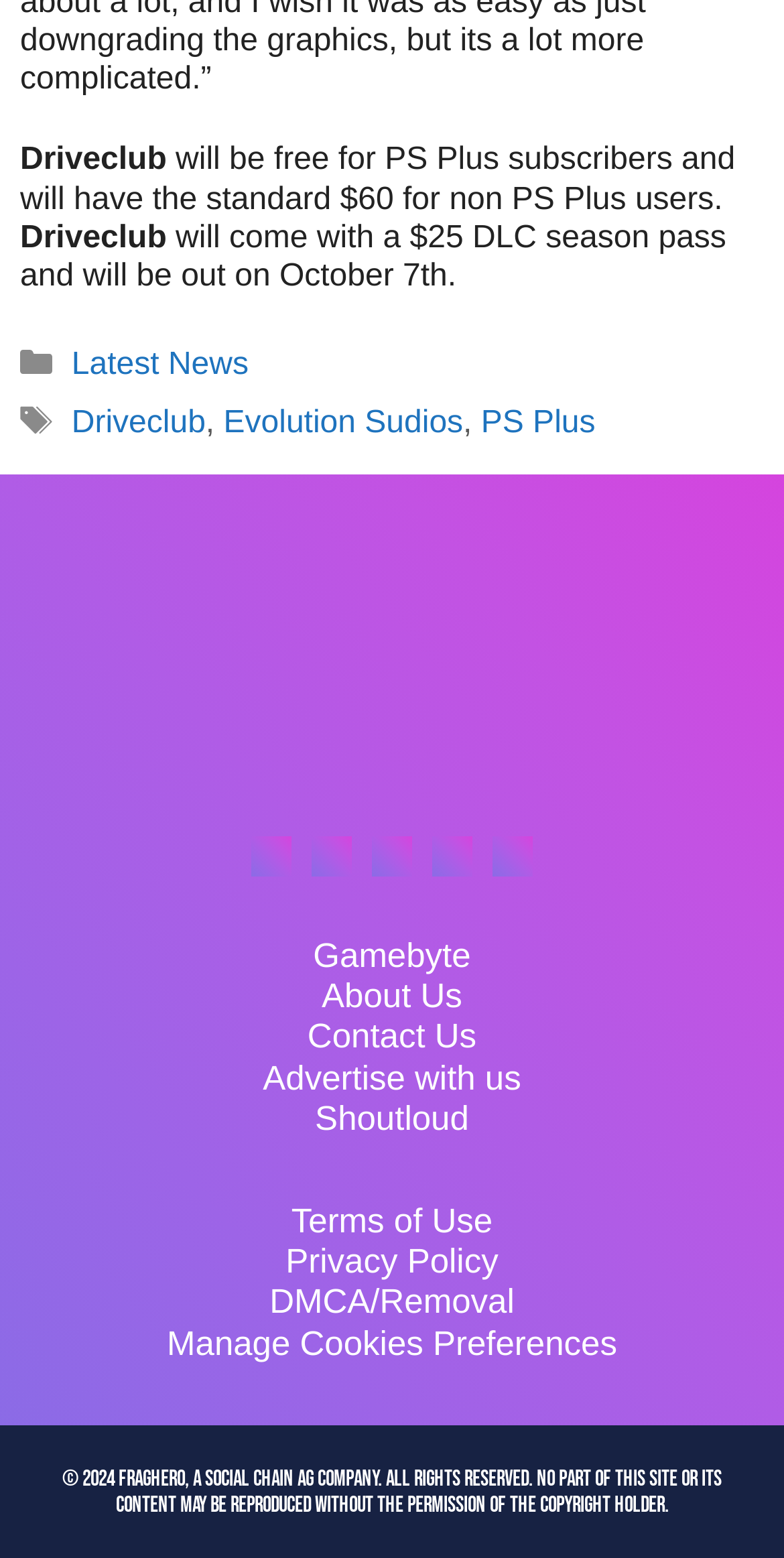By analyzing the image, answer the following question with a detailed response: What is the name of the game developer?

The answer can be found in the link element with the text 'Evolution Studios'. This link is located in the Footer section of the webpage, which suggests that it is the name of the game developer.